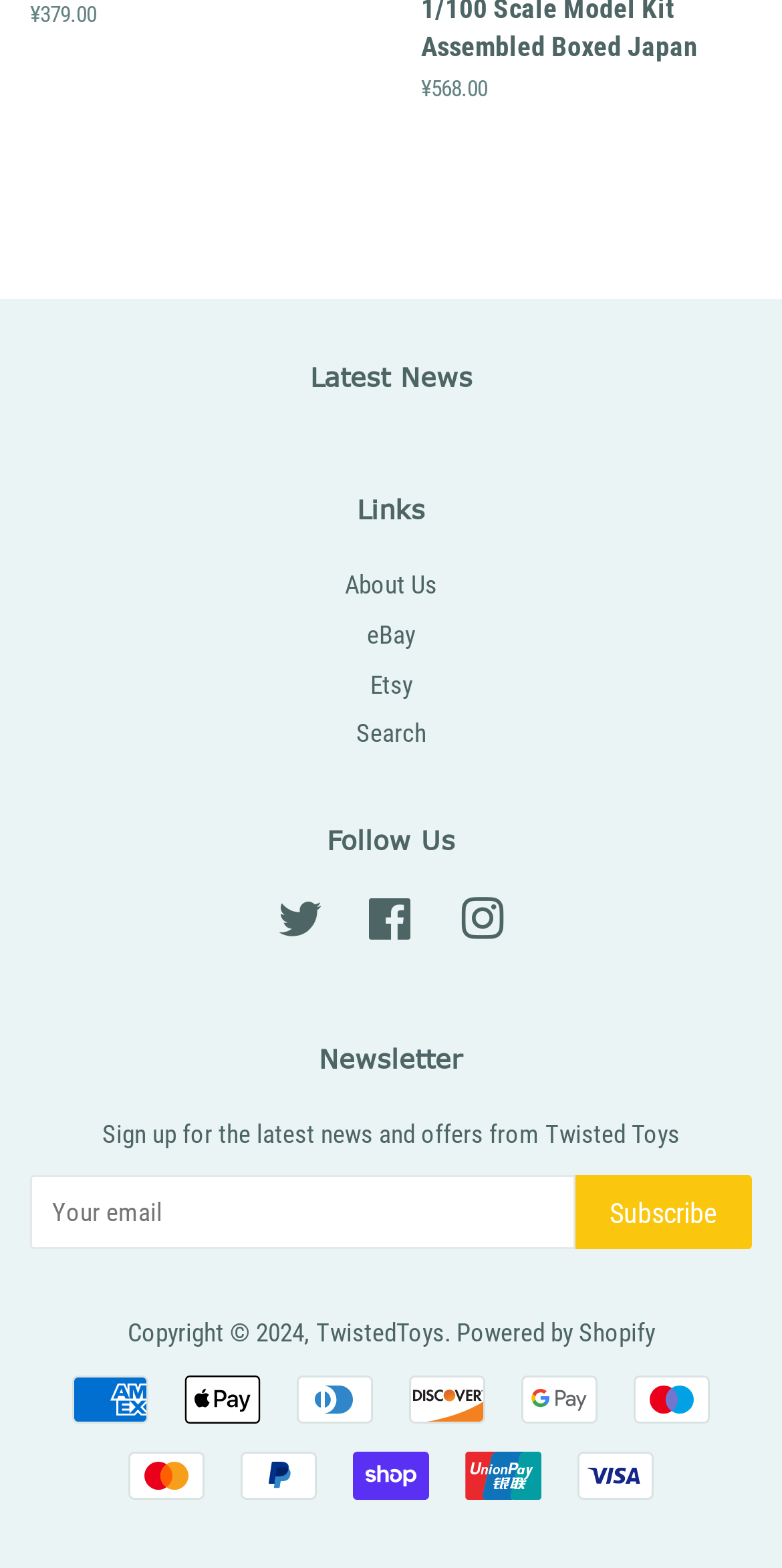Who owns the copyright?
Provide a short answer using one word or a brief phrase based on the image.

TwistedToys